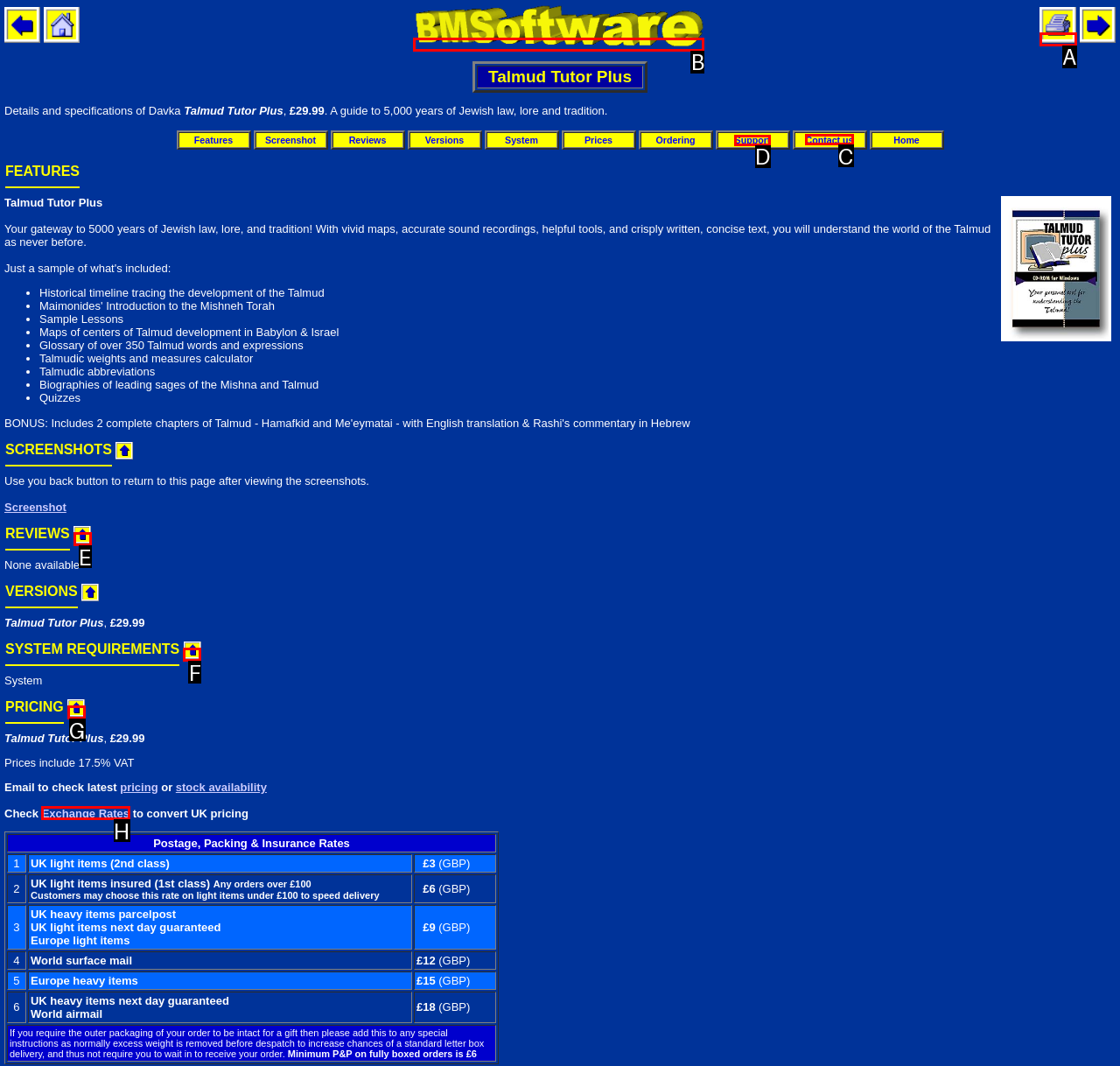Identify the HTML element to click to execute this task: Contact us Respond with the letter corresponding to the proper option.

C